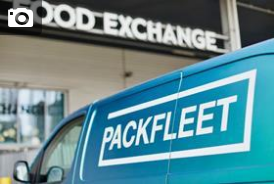Can you give a comprehensive explanation to the question given the content of the image?
What is the logo on the side of the van?

The image prominently displays the Packfleet van with its bold logo on the side, suggesting the company's involvement in logistics or delivery services.